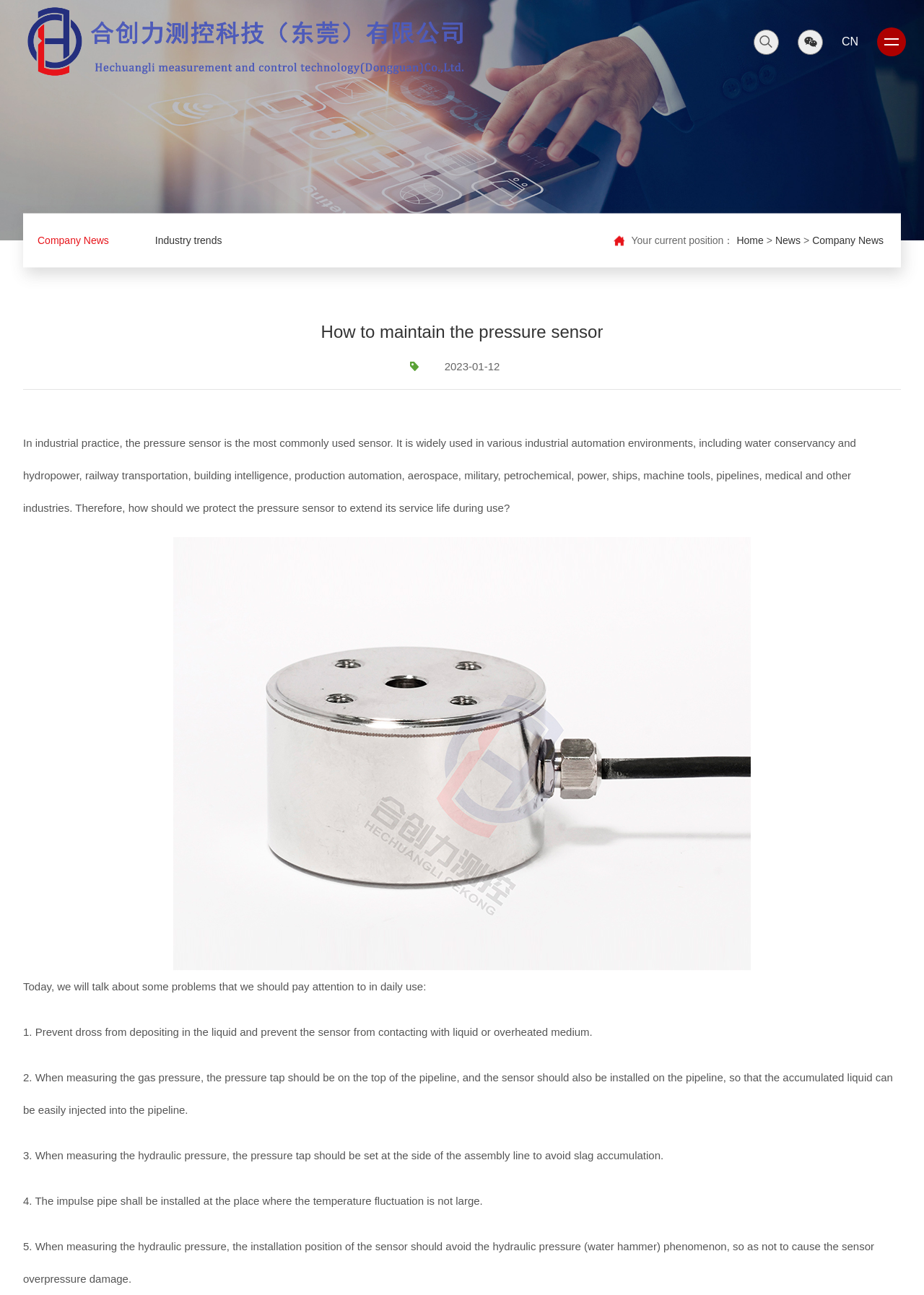What is the importance of preventing dross from depositing in the liquid?
Based on the visual content, answer with a single word or a brief phrase.

To extend sensor service life